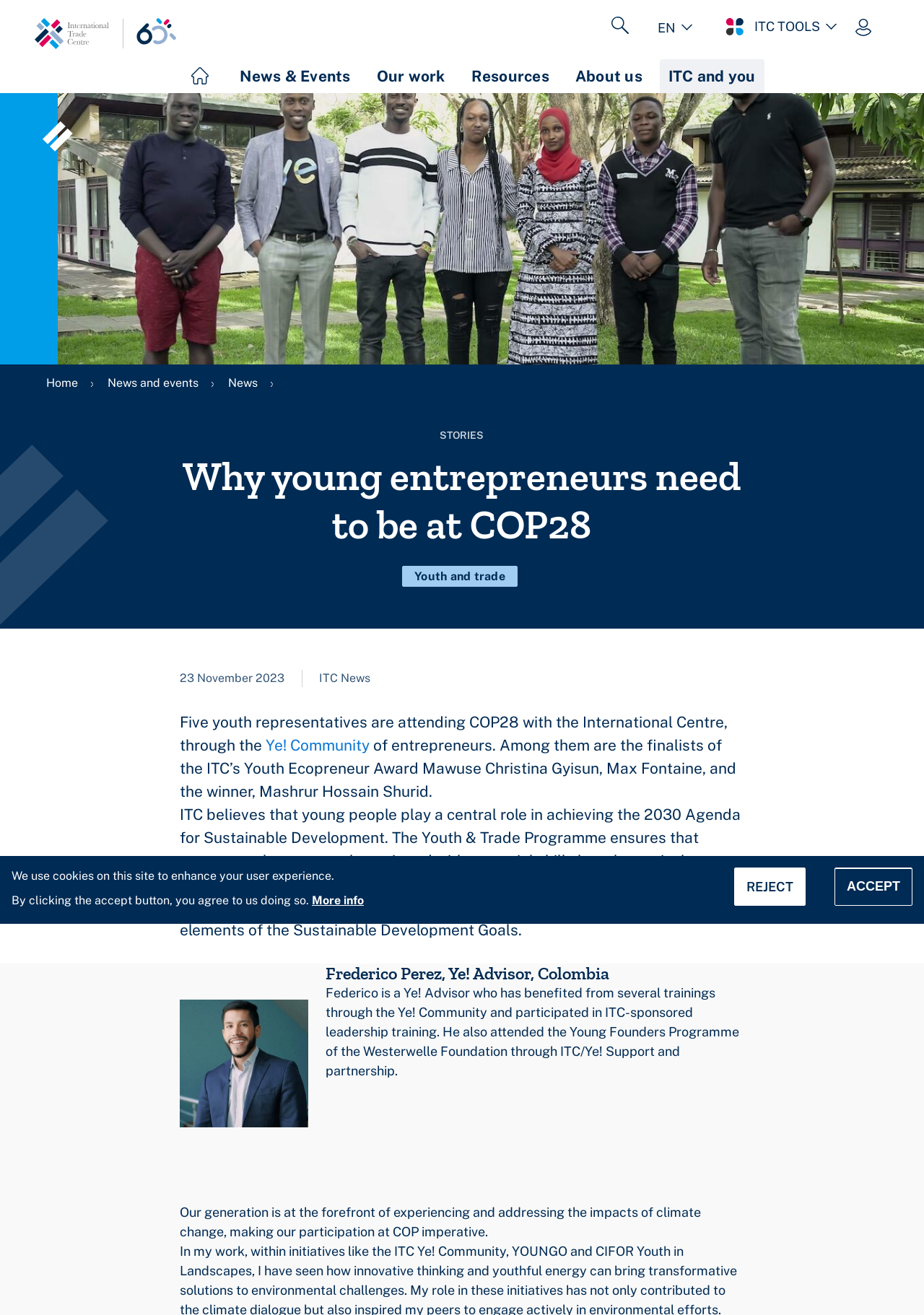Offer a detailed account of what is visible on the webpage.

The webpage is about an article titled "Why young entrepreneurs need to be at COP28 | ITC". At the top, there is a banner with a button labeled "Privacy settings" and an alert dialog with a message about using cookies on the site. Below the banner, there is a link to skip to the main content.

On the left side, there is a navigation menu with a link to the home page, accompanied by a small image. On the right side, there is another navigation menu with several list markers, likely representing different sections or categories.

In the main content area, there is a search link and a button to list additional actions. Below that, there is a login button with an image and a navigation breadcrumb trail showing the current page's location in the site's hierarchy.

The main article content starts with a heading "Why young entrepreneurs need to be at COP28" and a label "STORIES". The article is divided into sections, with headings such as "Youth and trade" and "Frederico Perez, Ye! Advisor, Colombia". The text describes five youth representatives attending COP28 with the International Centre, through the Ye! Community, and mentions their backgrounds and experiences.

Throughout the article, there are links to related topics, such as "Youth and trade" and "Ye! Community". The text also includes quotes from individuals, such as Federico Perez, who emphasizes the importance of young people's participation in addressing climate change.